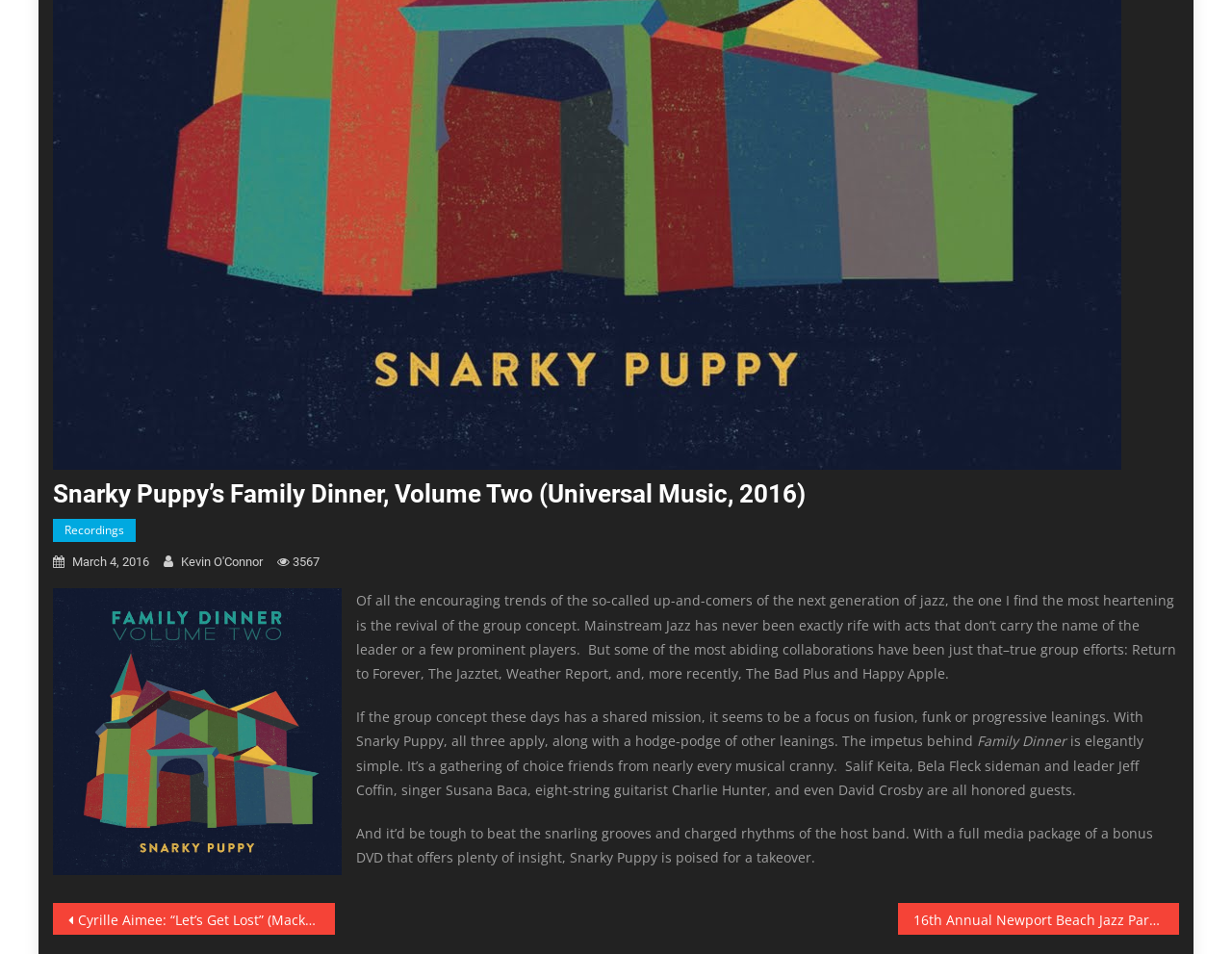Using the information in the image, could you please answer the following question in detail:
What is the position of the 'Post navigation' heading?

The 'Post navigation' heading is located at the bottom of the webpage, as indicated by its y1 coordinate value of 0.947, which is close to the bottom of the webpage.